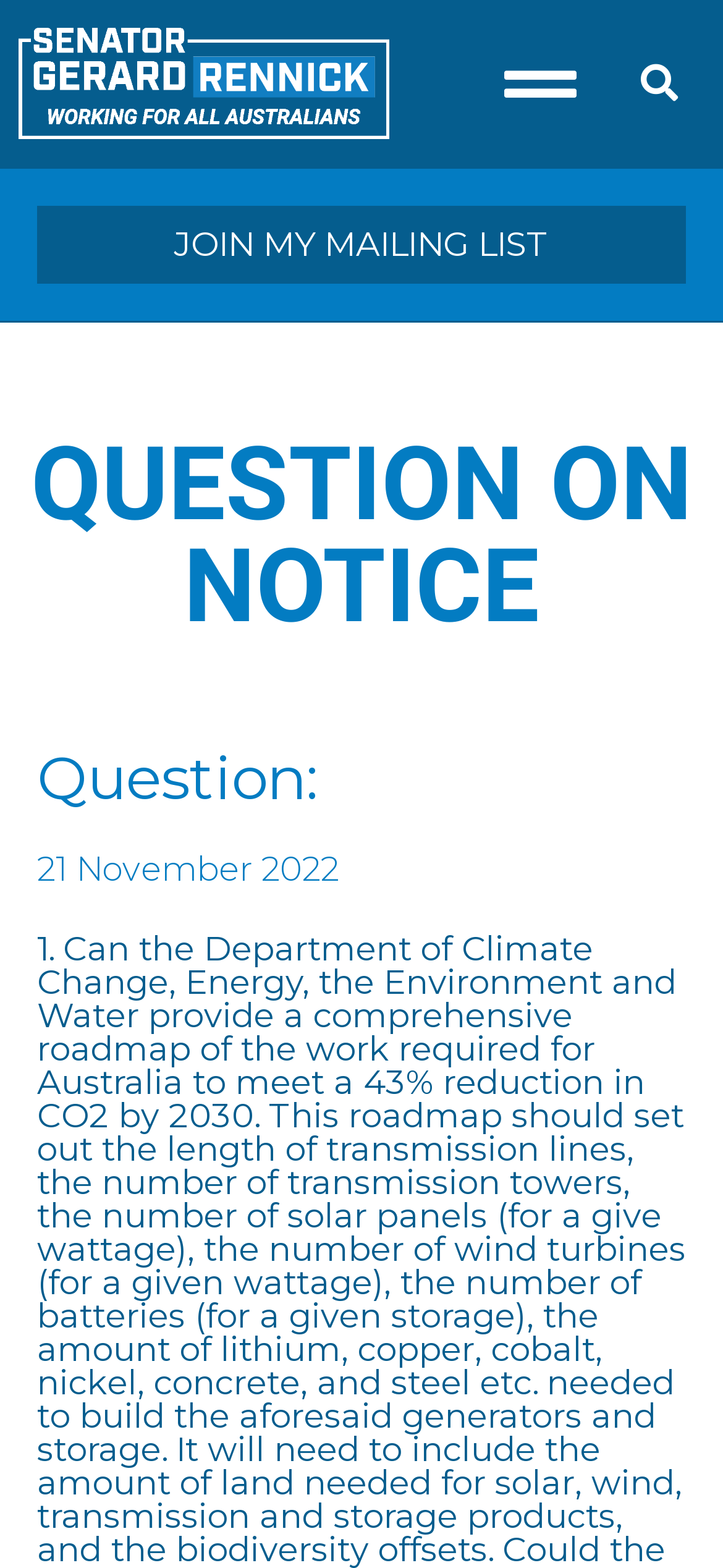What is the purpose of the button with the text 'Menu Toggle'?
Analyze the image and deliver a detailed answer to the question.

I inferred the answer by looking at the text of the button element which says 'Menu Toggle'. The button is likely to be used to toggle the visibility of a menu on the webpage.